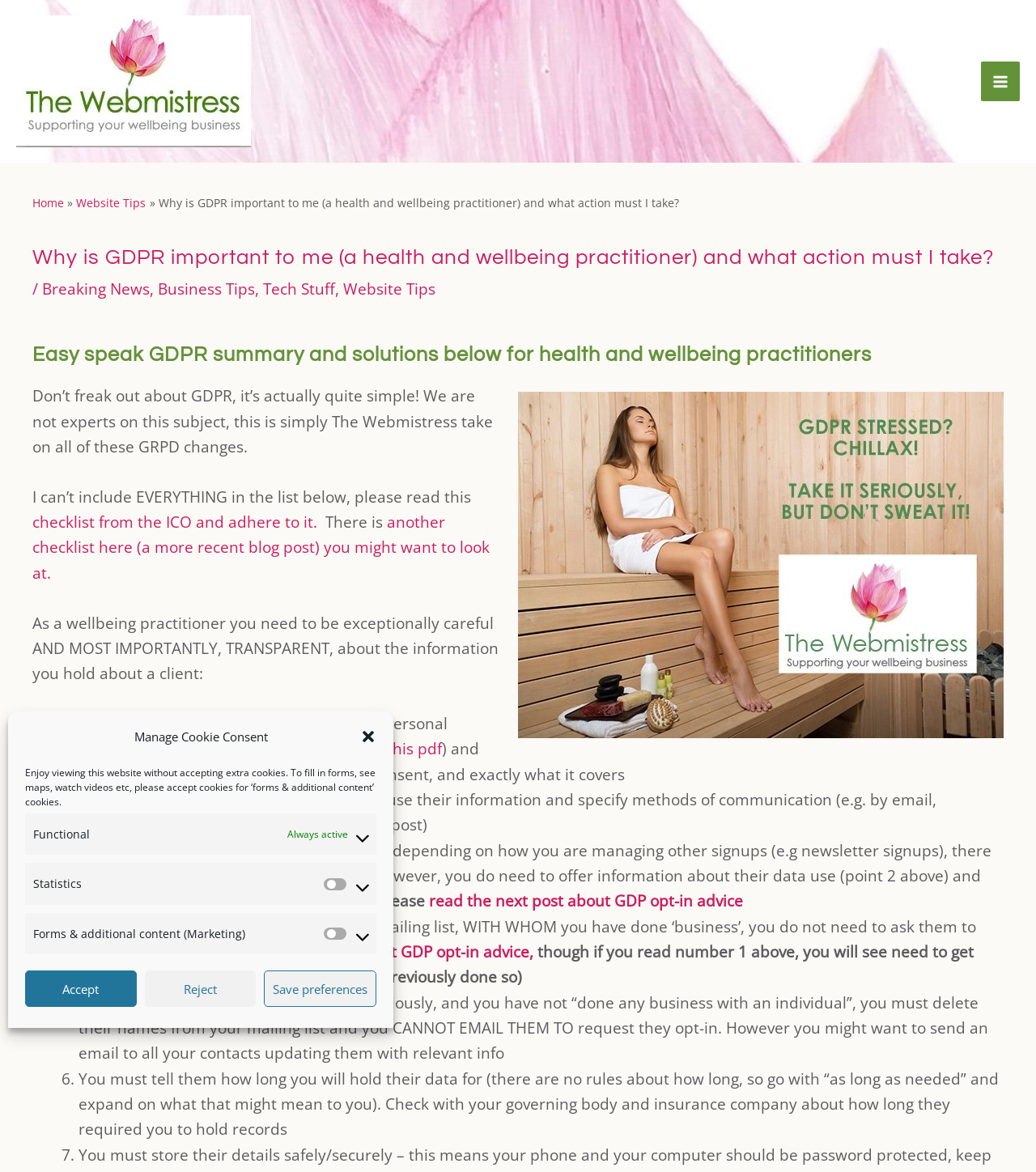Pinpoint the bounding box coordinates for the area that should be clicked to perform the following instruction: "Click the 'Close dialogue' button".

[0.348, 0.622, 0.363, 0.636]